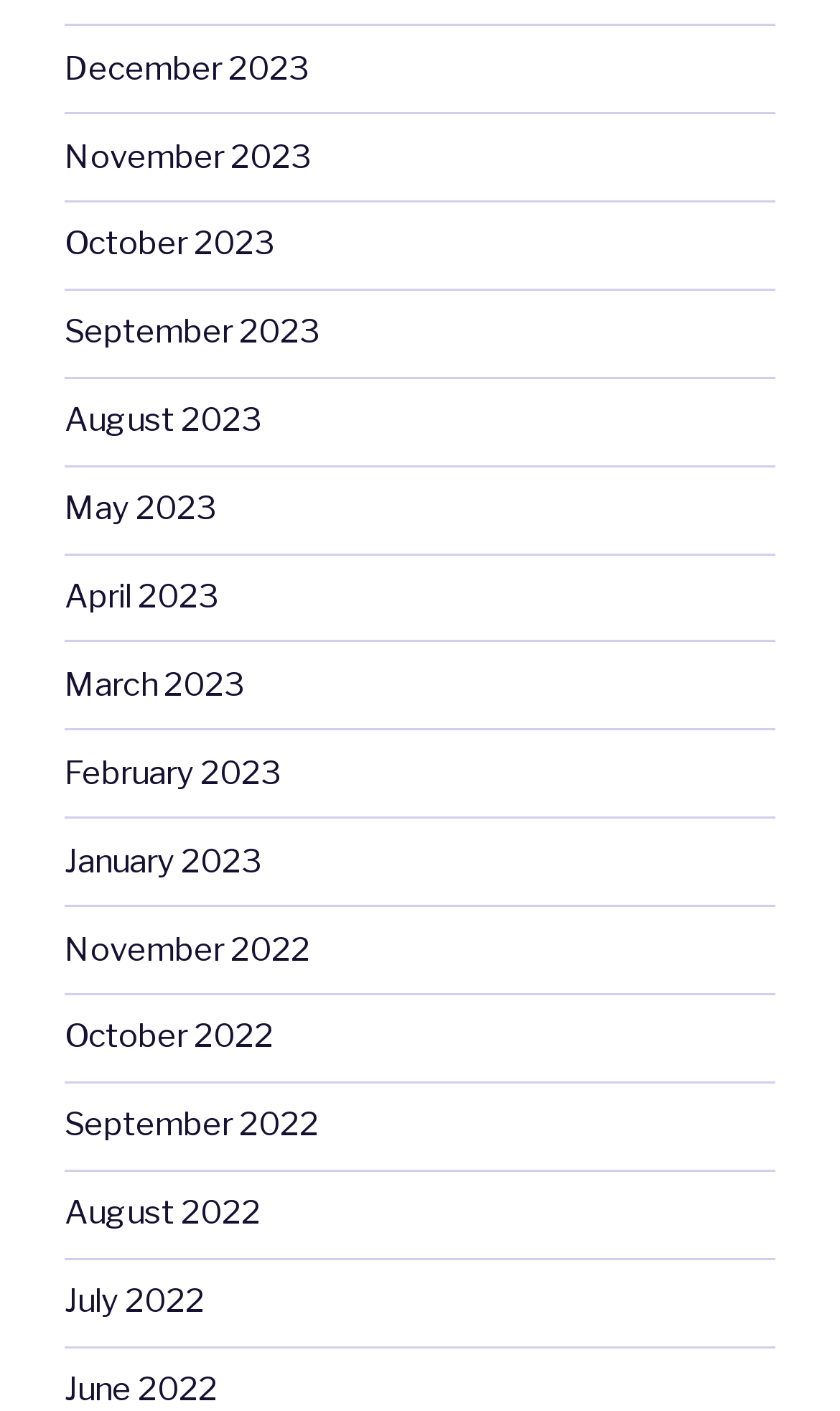Determine the coordinates of the bounding box for the clickable area needed to execute this instruction: "View August 2022".

[0.077, 0.846, 0.31, 0.874]